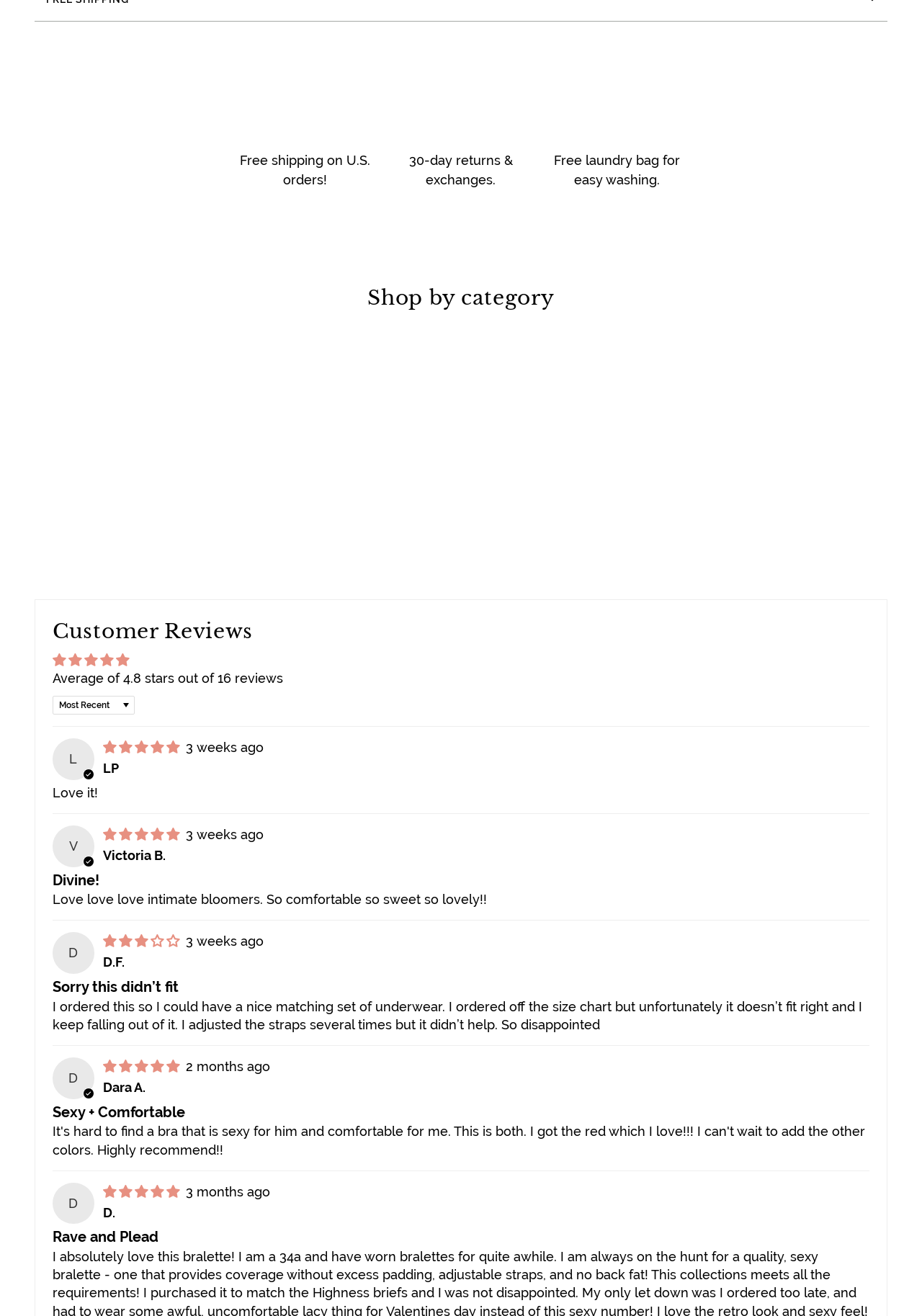What is the free shipping policy?
Using the details from the image, give an elaborate explanation to answer the question.

The website offers free shipping on U.S. orders, as indicated by the StaticText element with the text 'Free shipping on U.S. orders!' at the top of the page.